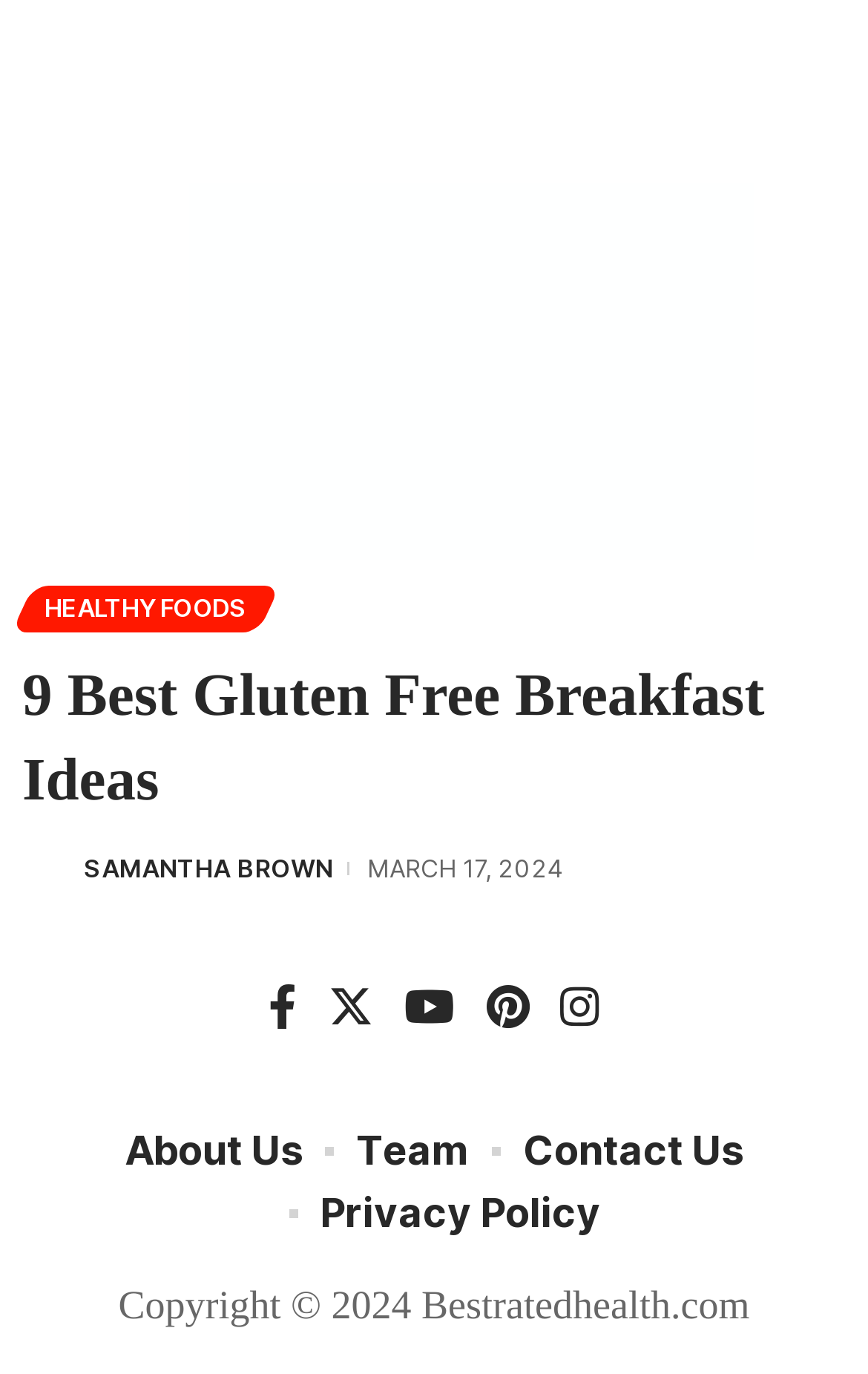Show the bounding box coordinates of the element that should be clicked to complete the task: "Read about iconic TV pilots".

None